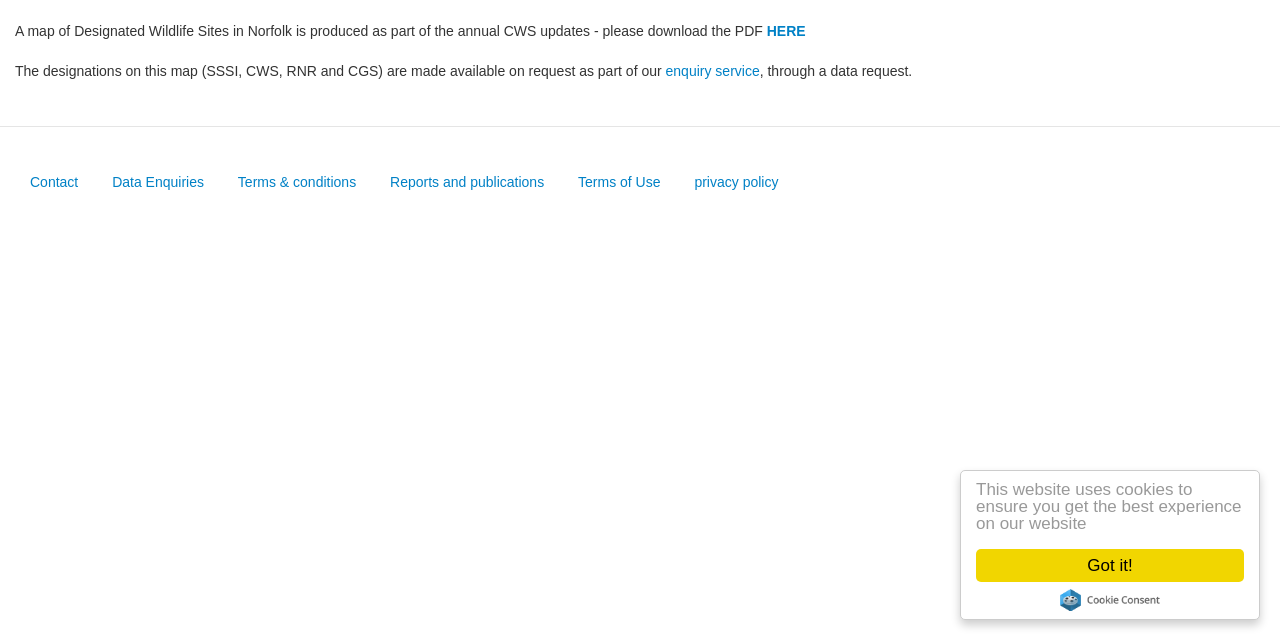For the element described, predict the bounding box coordinates as (top-left x, top-left y, bottom-right x, bottom-right y). All values should be between 0 and 1. Element description: Reports and publications

[0.293, 0.252, 0.437, 0.315]